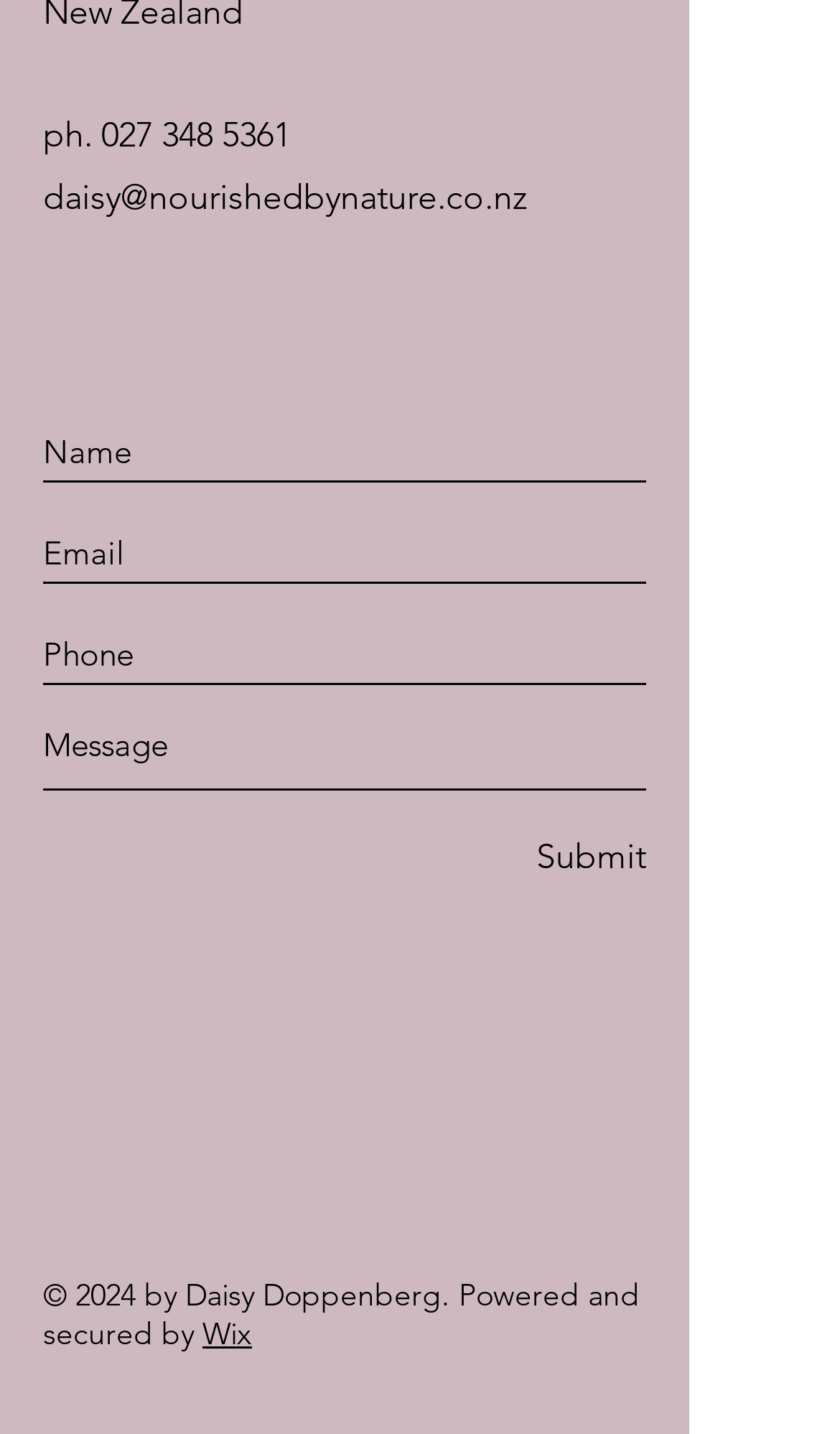Use a single word or phrase to answer the question:
What is the email address to contact?

daisy@nourishedbynature.co.nz